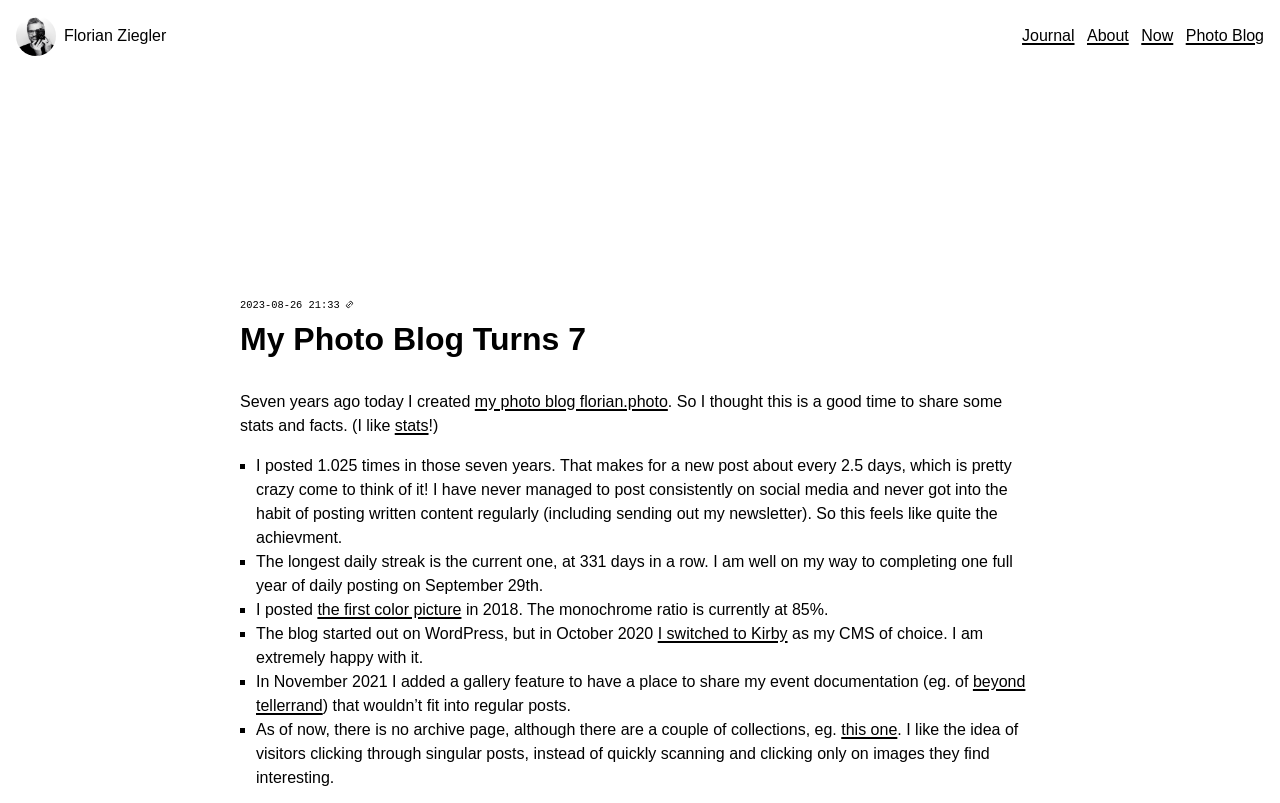Calculate the bounding box coordinates for the UI element based on the following description: "stats". Ensure the coordinates are four float numbers between 0 and 1, i.e., [left, top, right, bottom].

[0.308, 0.519, 0.335, 0.54]